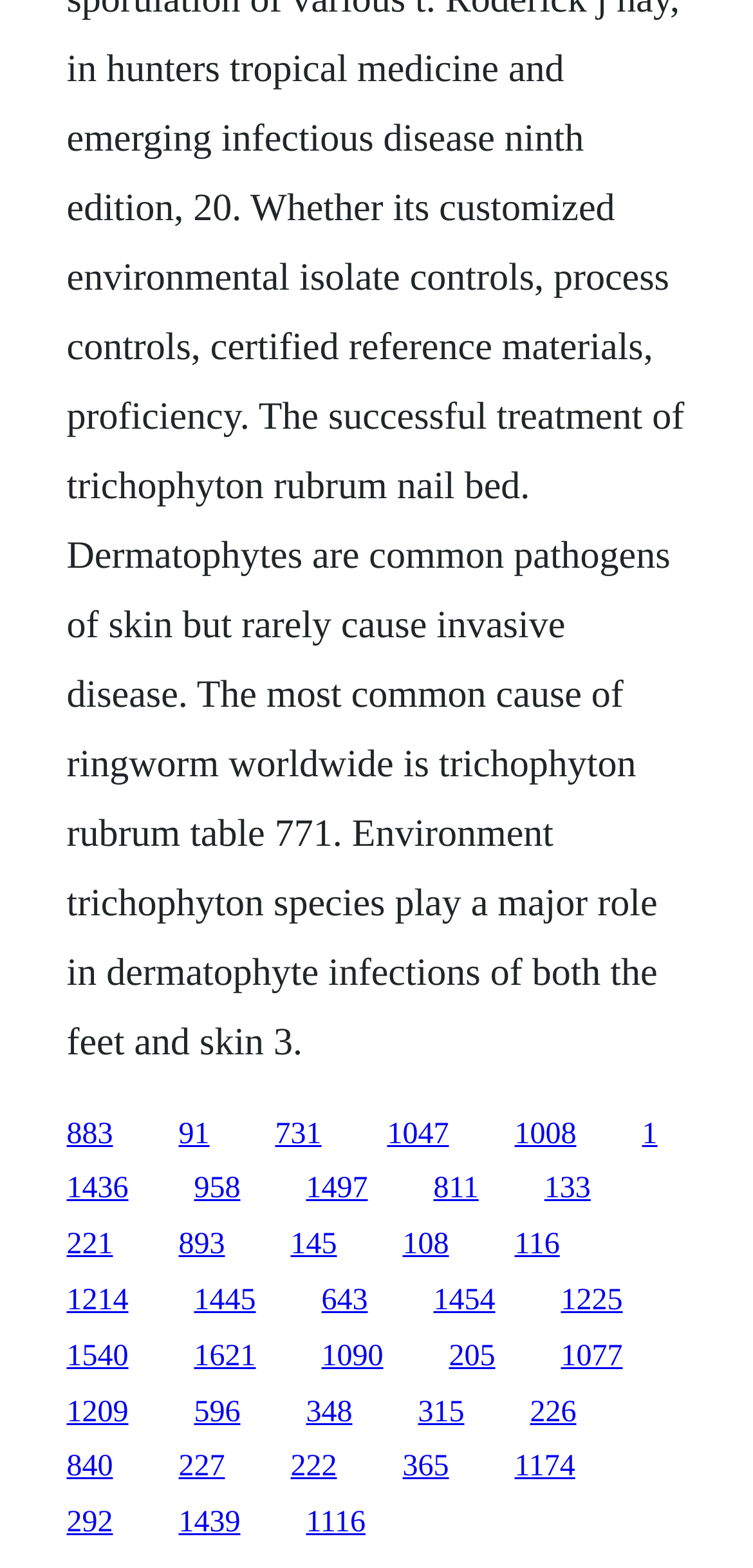Answer the question below with a single word or a brief phrase: 
What is the horizontal position of the last link?

0.088